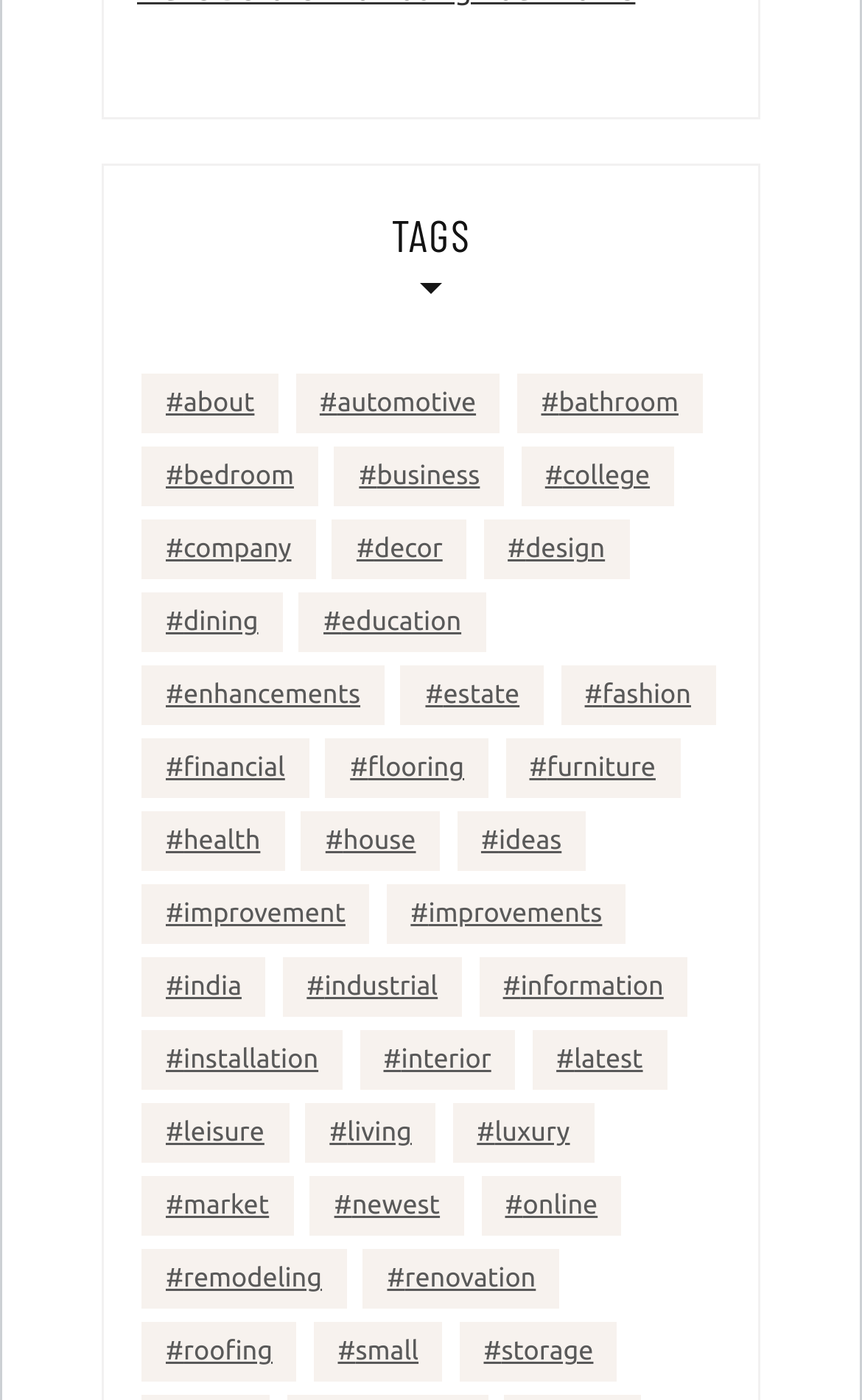What is the category with the most items?
Please ensure your answer is as detailed and informative as possible.

I scanned the links on the webpage and found that the link 'improvement (208 items)' has the highest number of items.